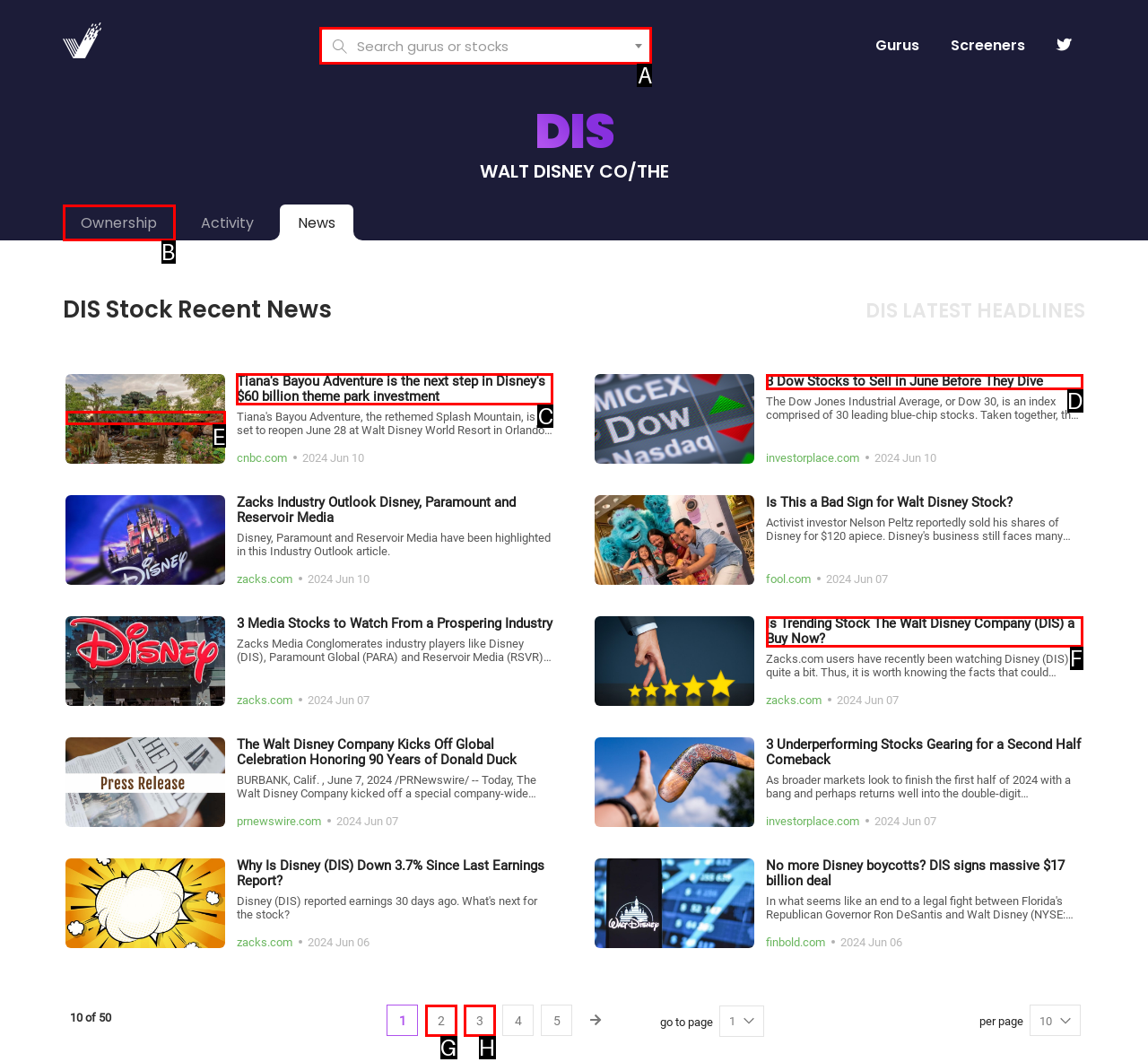Tell me which one HTML element you should click to complete the following task: Read news about Tiana's Bayou Adventure
Answer with the option's letter from the given choices directly.

C